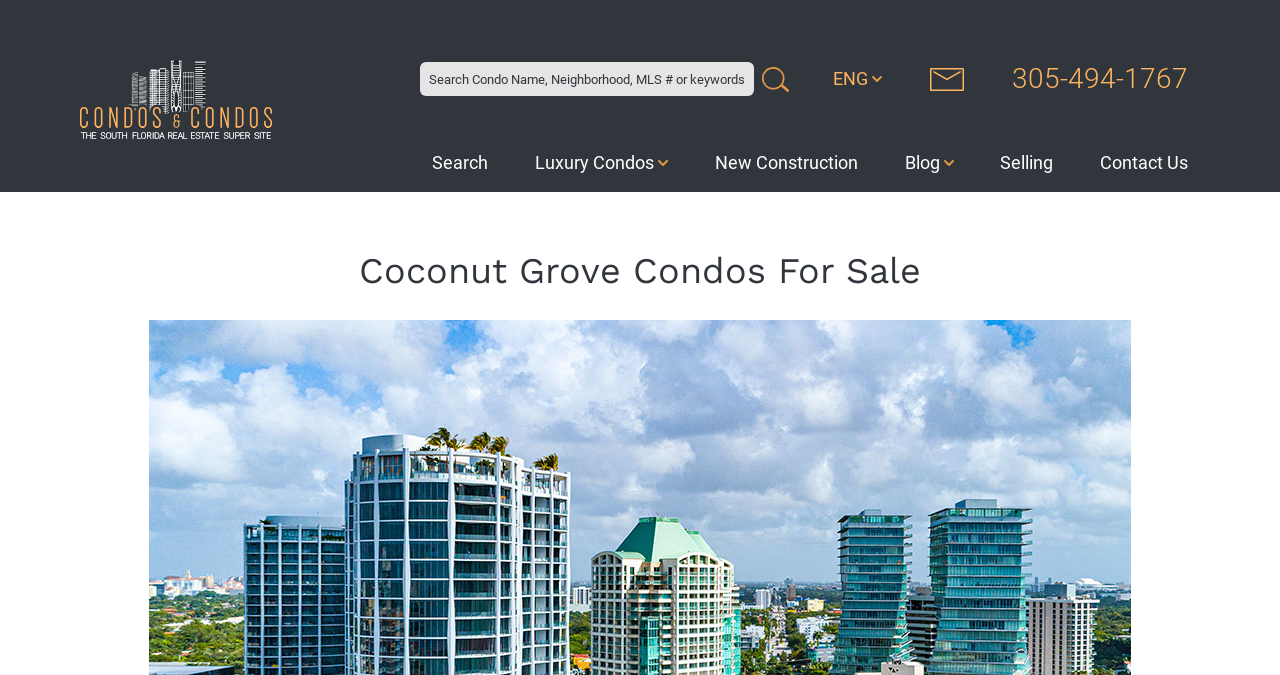Can you determine the bounding box coordinates of the area that needs to be clicked to fulfill the following instruction: "Enter property name"?

[0.328, 0.092, 0.589, 0.142]